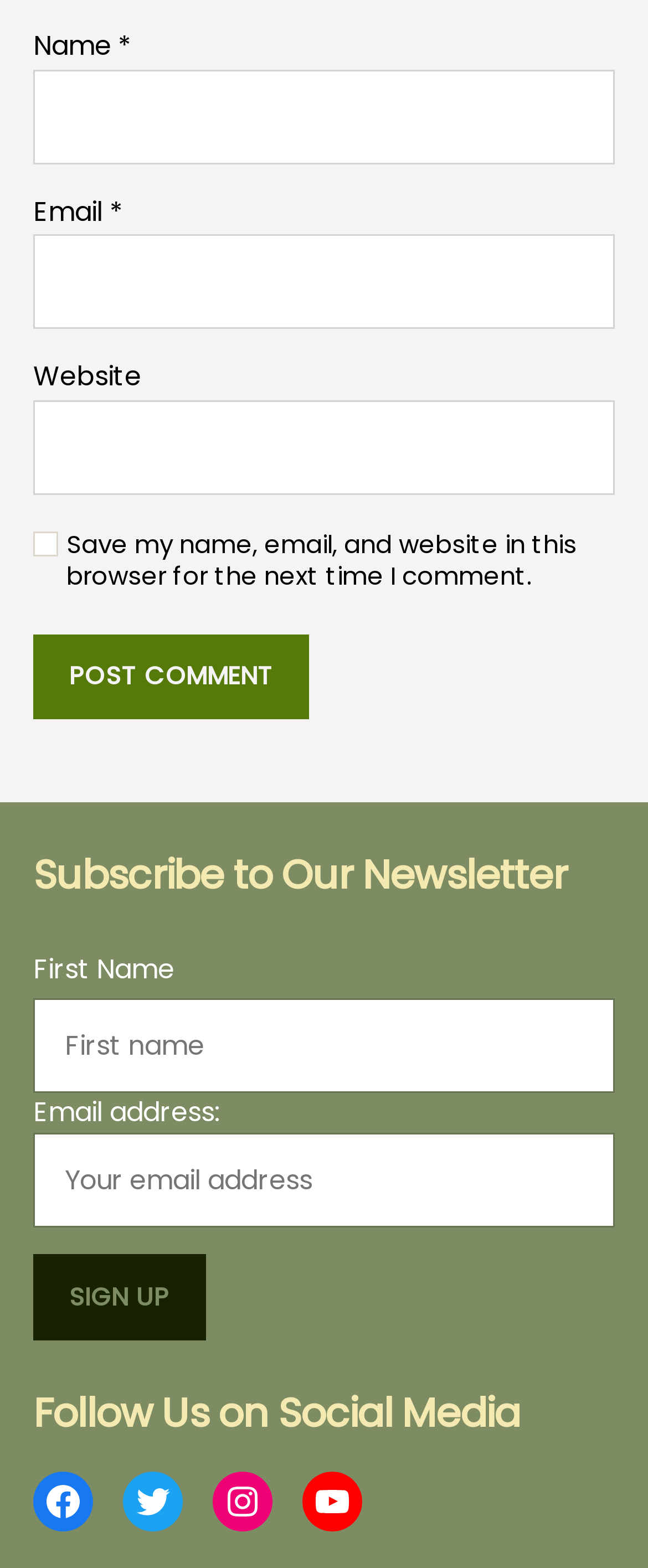Please determine the bounding box coordinates of the area that needs to be clicked to complete this task: 'Visit Facebook'. The coordinates must be four float numbers between 0 and 1, formatted as [left, top, right, bottom].

[0.051, 0.938, 0.144, 0.976]